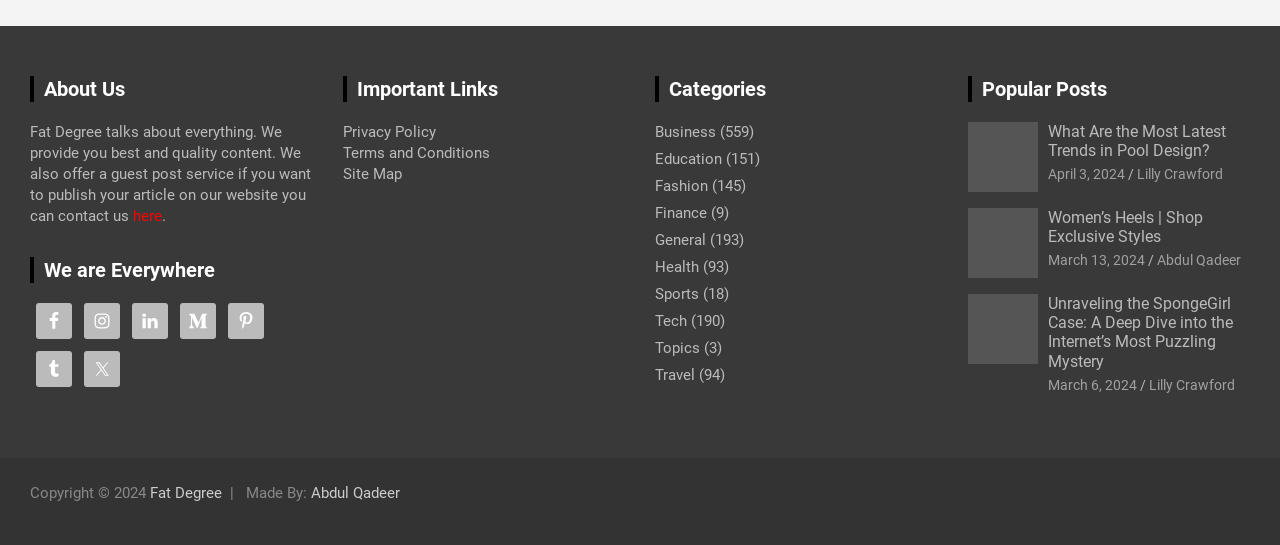Pinpoint the bounding box coordinates of the clickable area needed to execute the instruction: "Contact us through the link". The coordinates should be specified as four float numbers between 0 and 1, i.e., [left, top, right, bottom].

[0.104, 0.38, 0.127, 0.413]